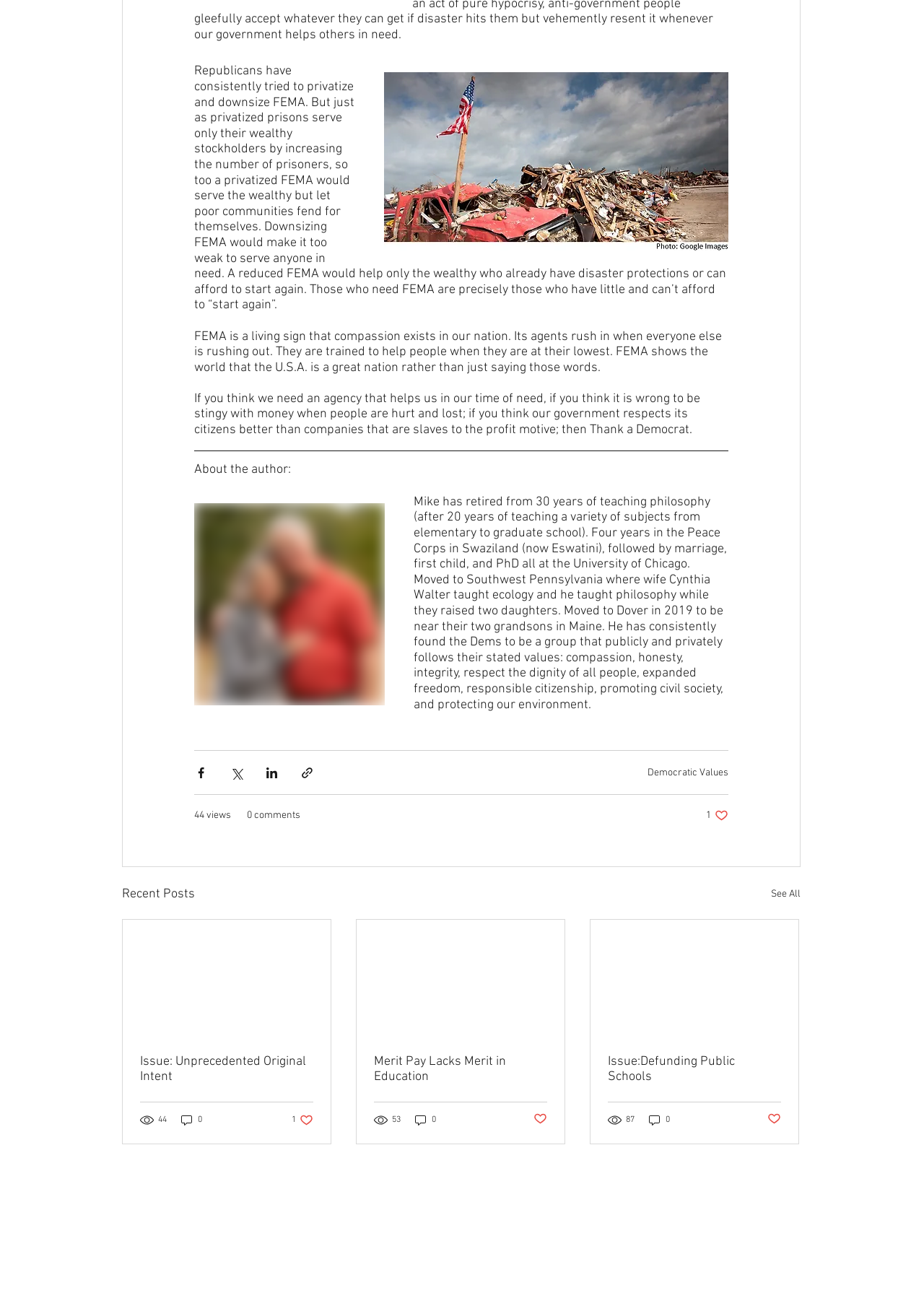Using the information in the image, give a comprehensive answer to the question: 
How many views does the first article have?

The number of views for the first article can be found by looking at the text '44 views' located below the article title.